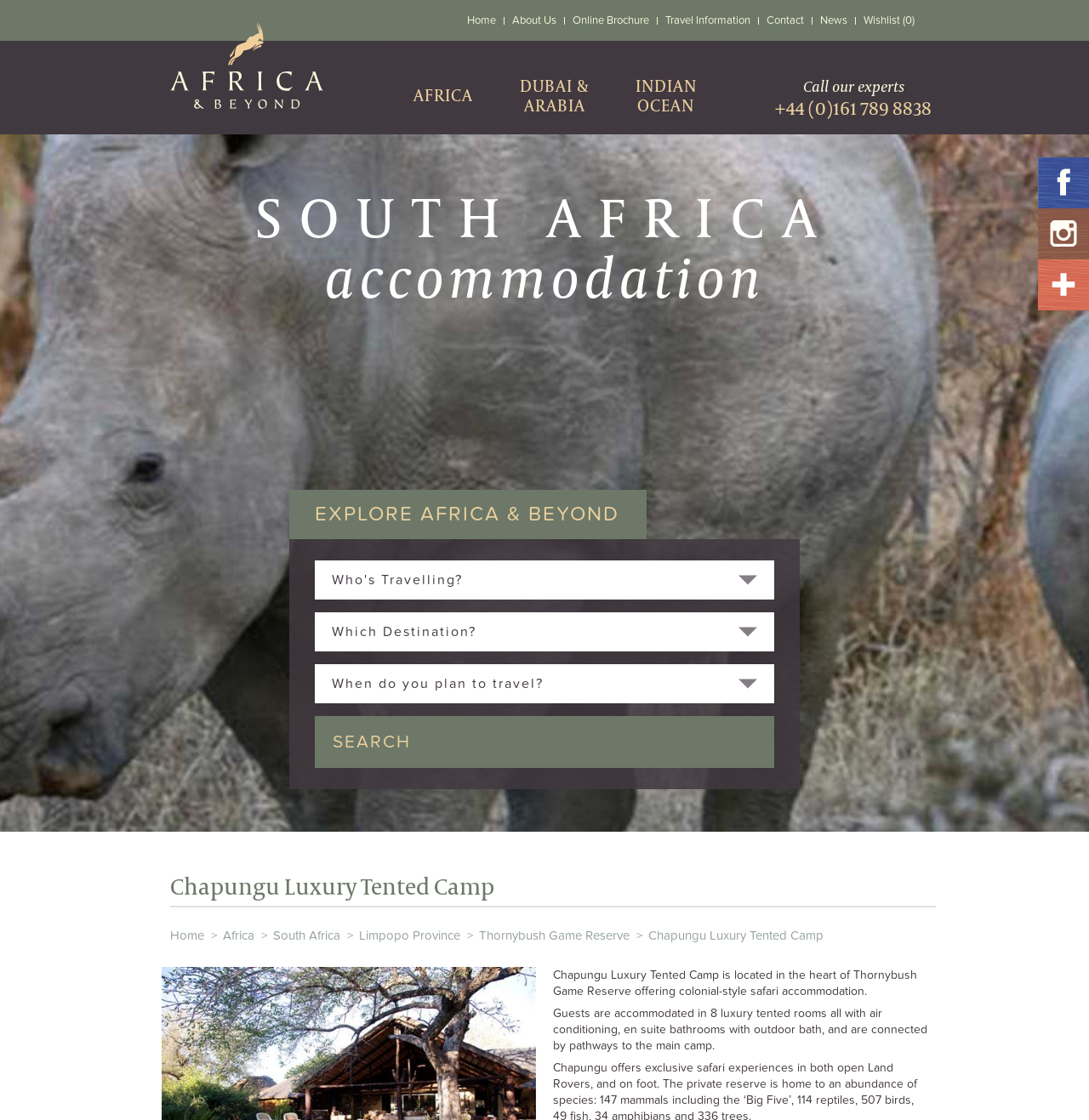Please locate the UI element described by "AFRICA" and provide its bounding box coordinates.

[0.359, 0.036, 0.454, 0.12]